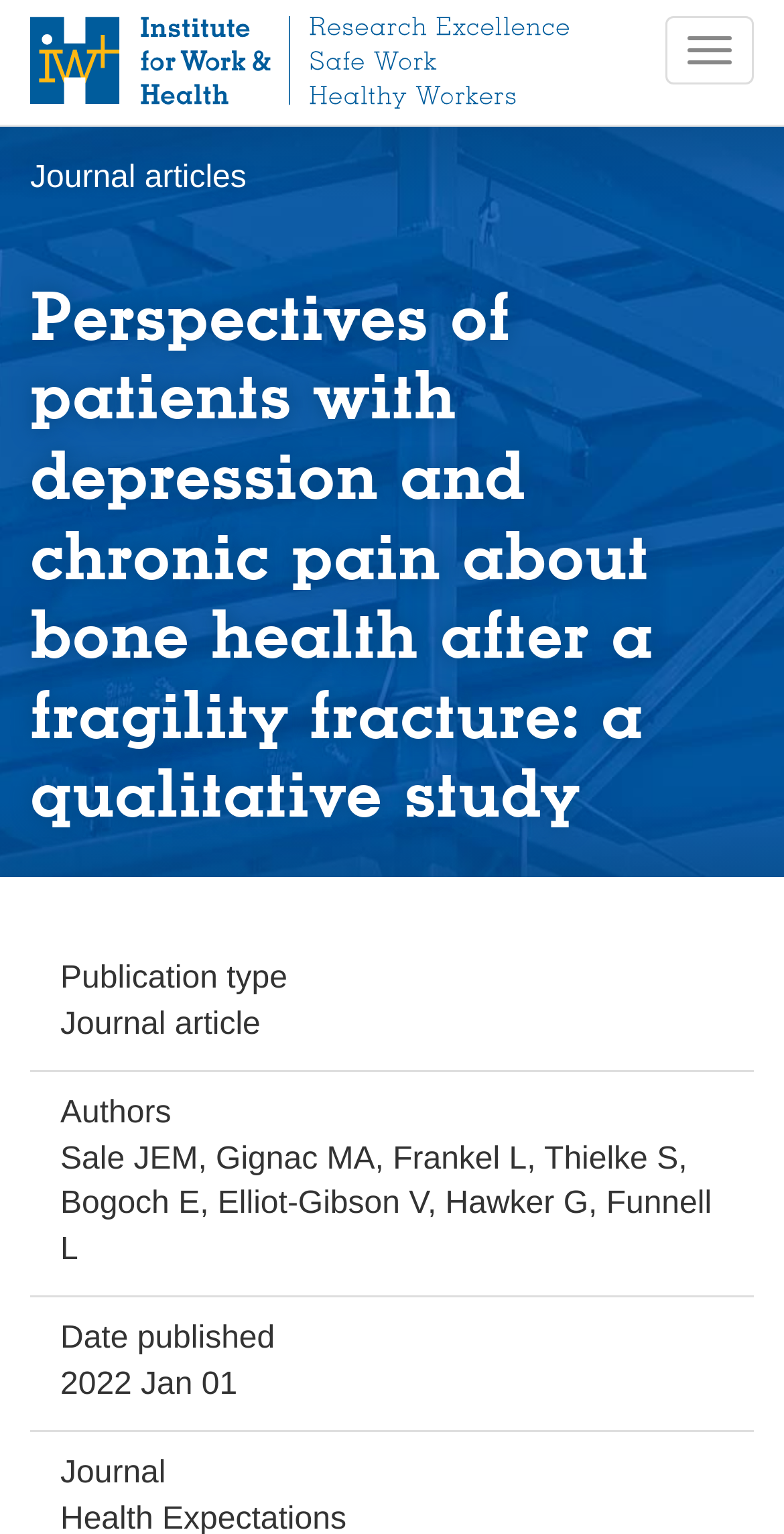Carefully examine the image and provide an in-depth answer to the question: What is the publication type of the study?

The publication type can be inferred from the section below the main heading, where it lists 'Publication type', 'Authors', 'Date published', and 'Journal'. Since it is a journal article, it is likely a research paper published in a scientific journal.